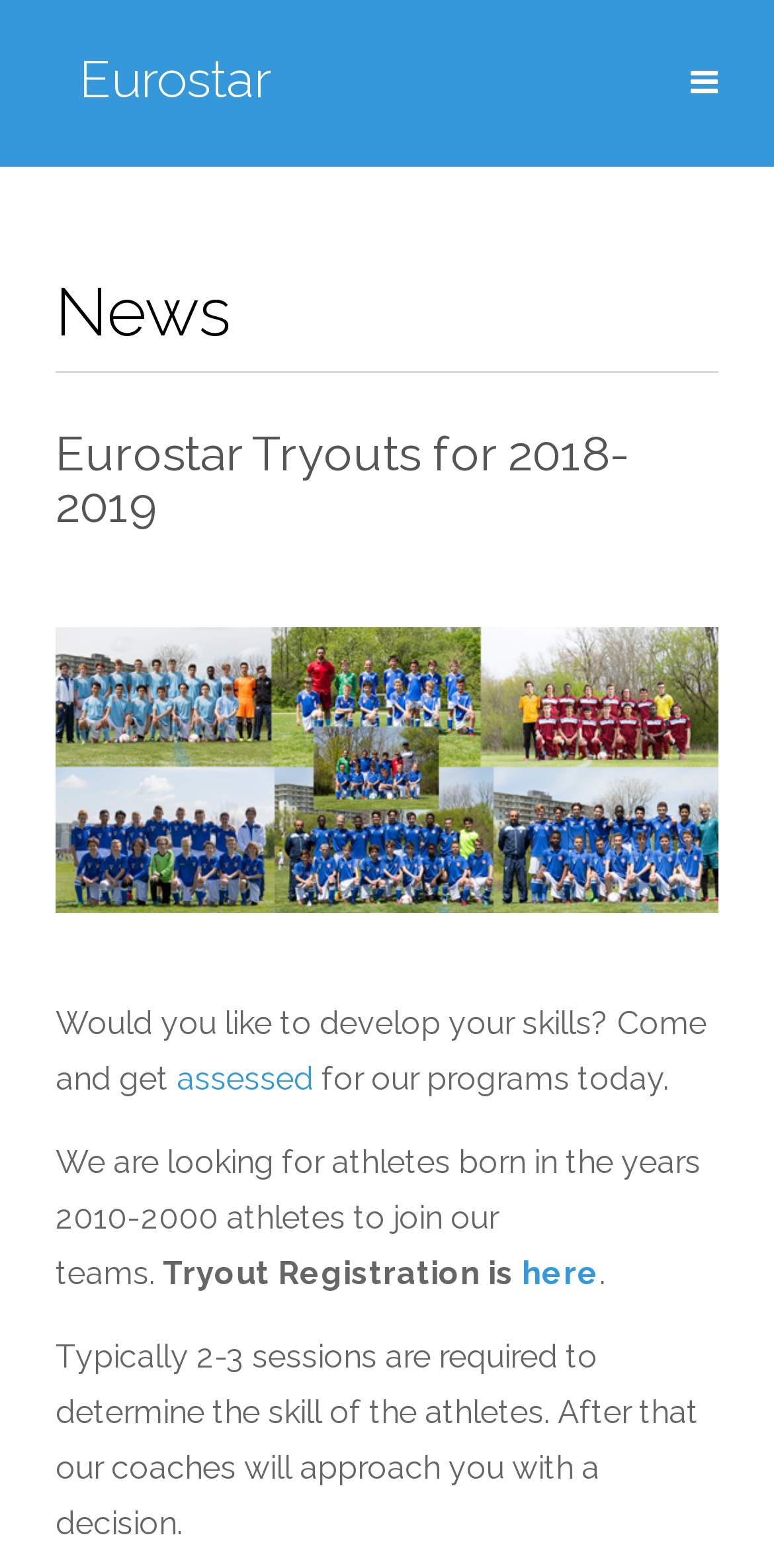Provide your answer to the question using just one word or phrase: How many tryout sessions are typically required?

2-3 sessions